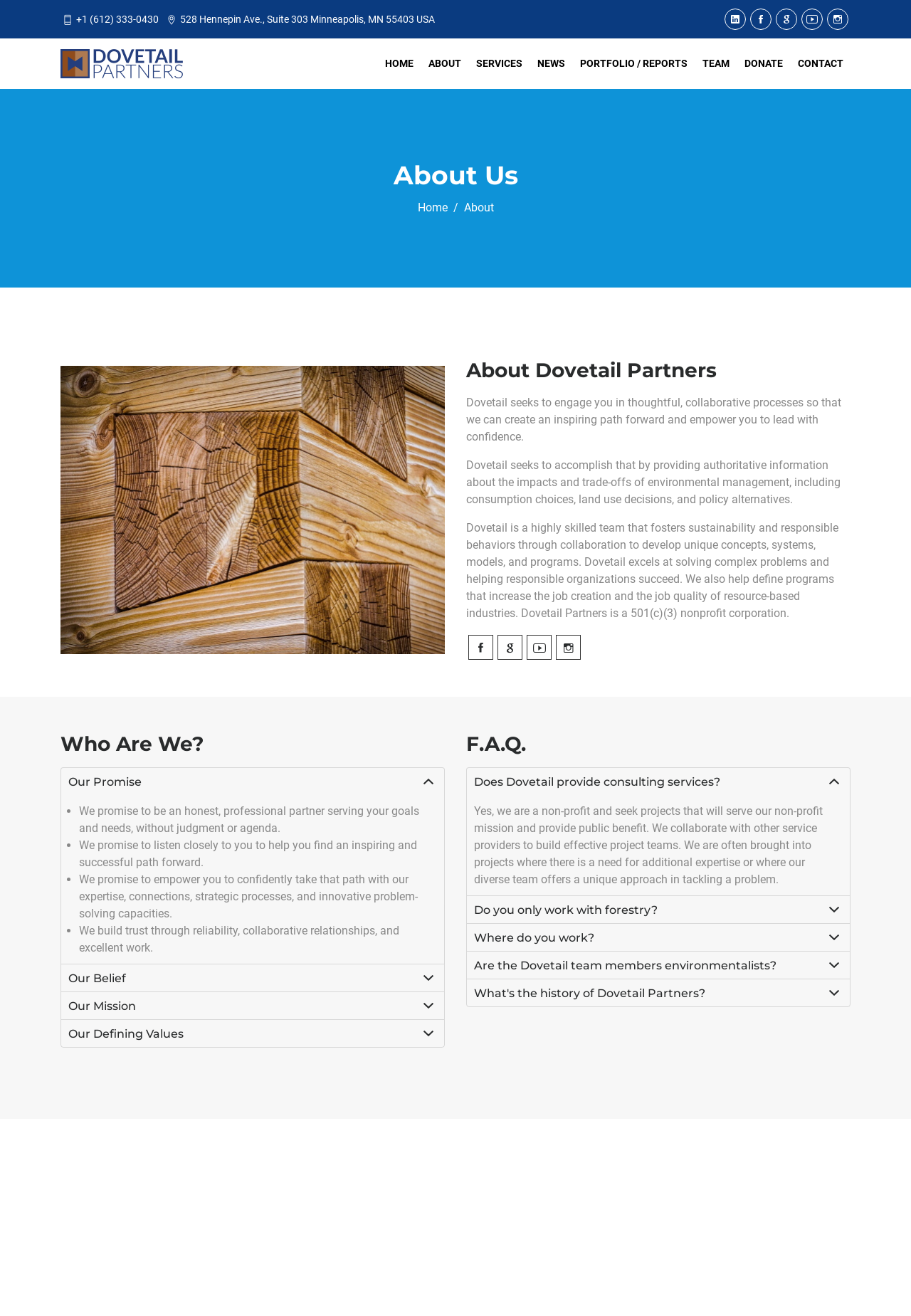Using the element description News, predict the bounding box coordinates for the UI element. Provide the coordinates in (top-left x, top-left y, bottom-right x, bottom-right y) format with values ranging from 0 to 1.

[0.582, 0.029, 0.628, 0.068]